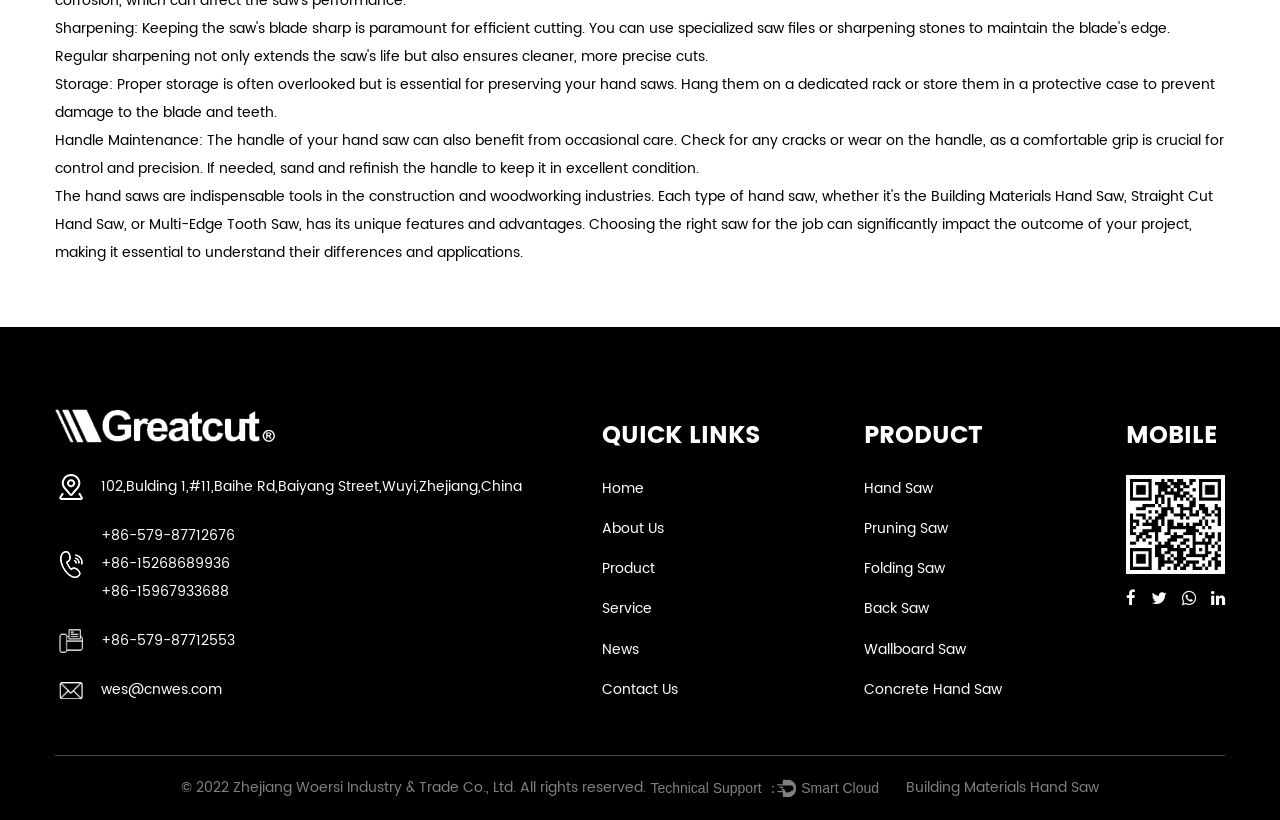Provide a short, one-word or phrase answer to the question below:
How many types of saws are listed on the webpage?

7